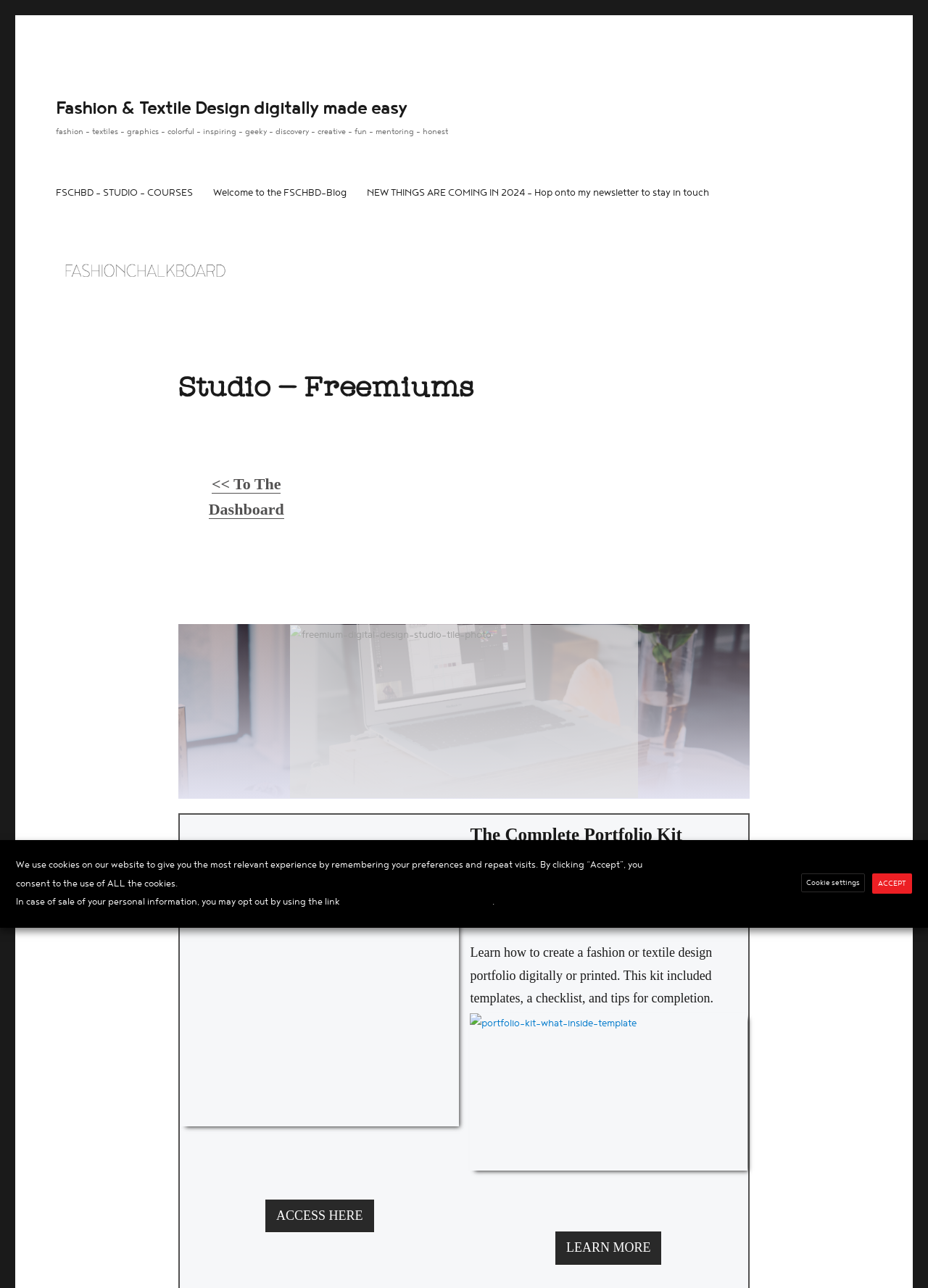Please provide the bounding box coordinates for the element that needs to be clicked to perform the following instruction: "Go to the dashboard". The coordinates should be given as four float numbers between 0 and 1, i.e., [left, top, right, bottom].

[0.225, 0.368, 0.306, 0.402]